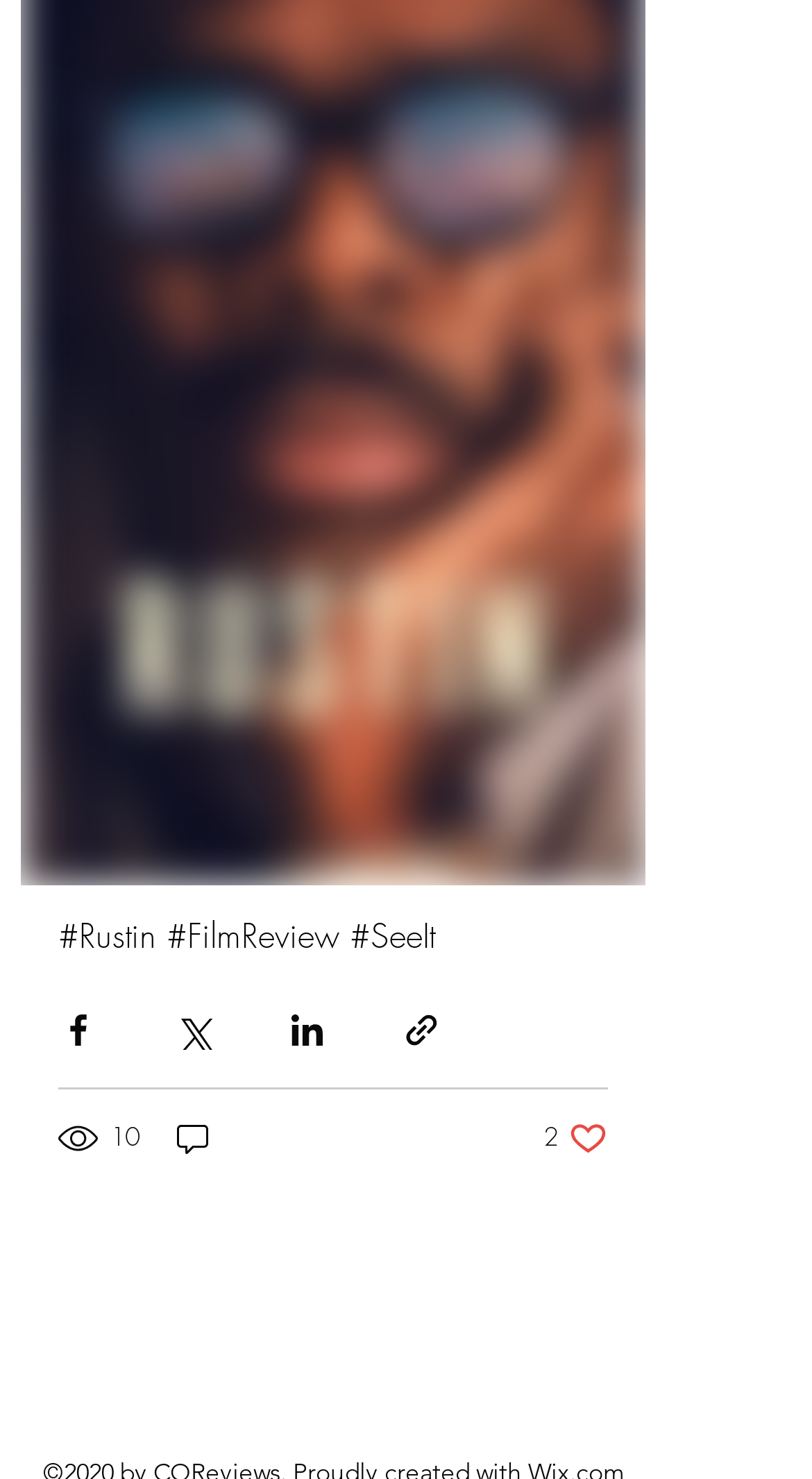Find the bounding box coordinates of the clickable area that will achieve the following instruction: "Check the article by Vicente L Palmer".

None